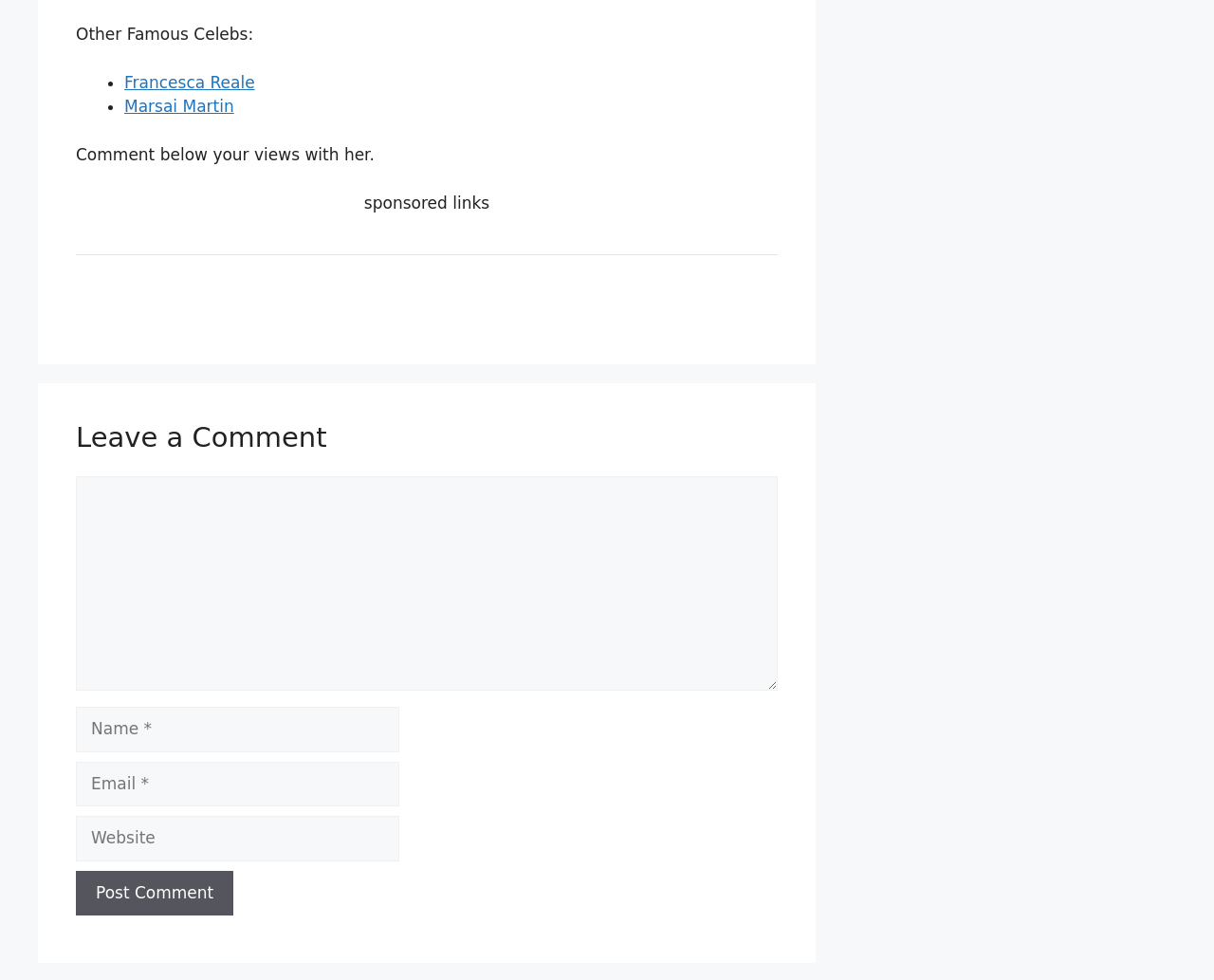Is the 'Website' field required?
Based on the screenshot, provide a one-word or short-phrase response.

No